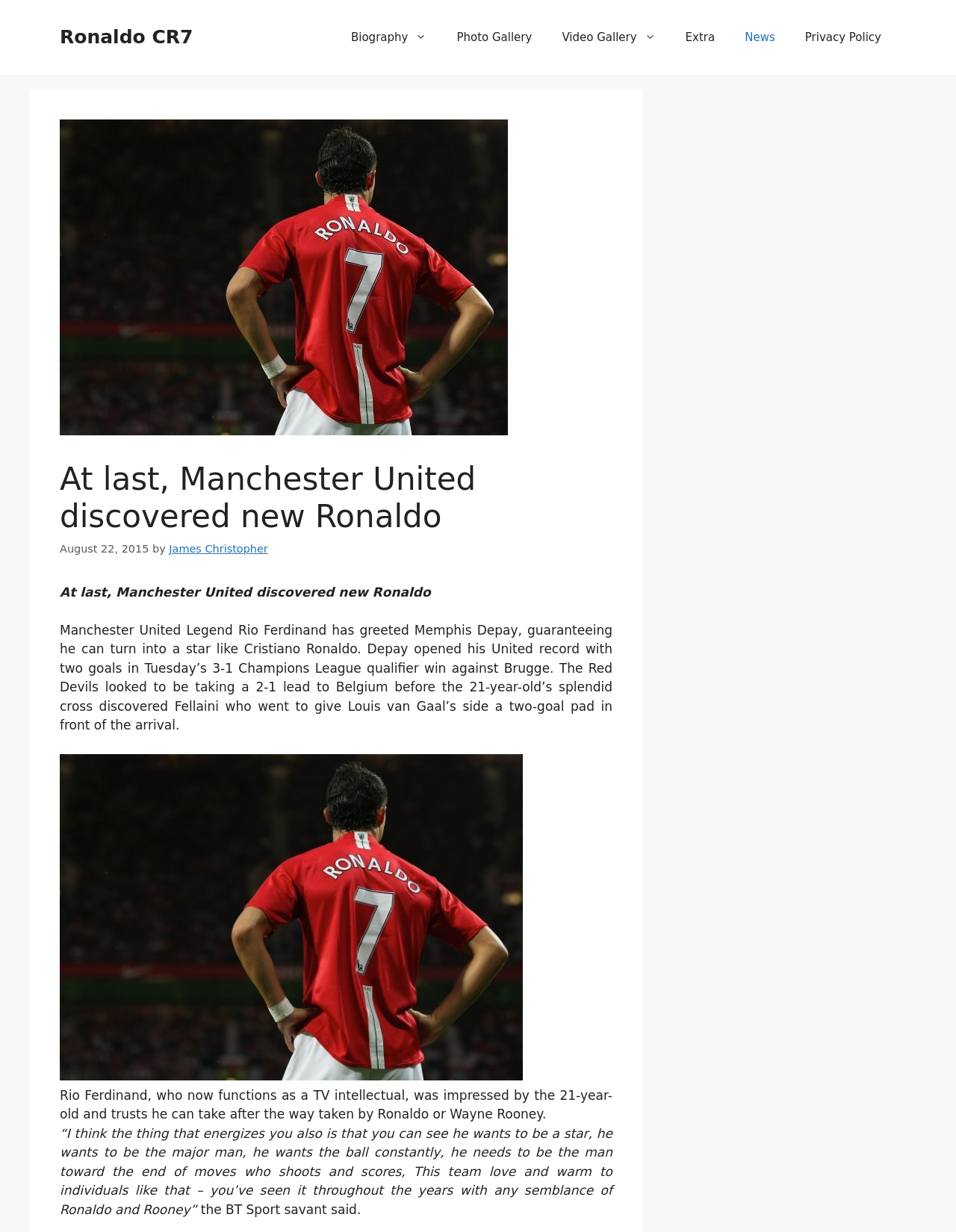Find and specify the bounding box coordinates that correspond to the clickable region for the instruction: "Visit Biography".

[0.352, 0.012, 0.462, 0.048]